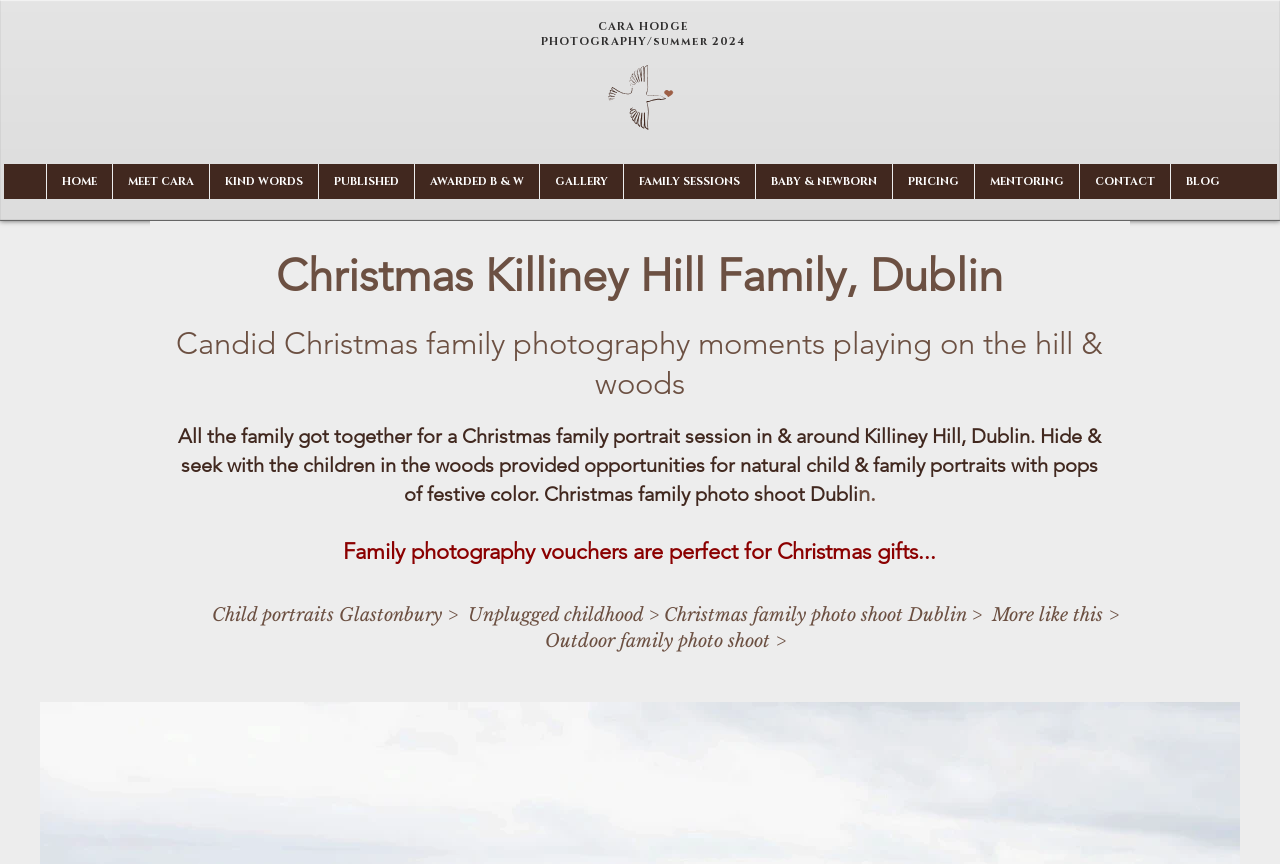What is the theme of the family photo shoot?
Provide a thorough and detailed answer to the question.

The theme of the family photo shoot is Christmas, as evident from the festive colors and the mention of 'Christmas family photo shoot Dublin' in the paragraph.